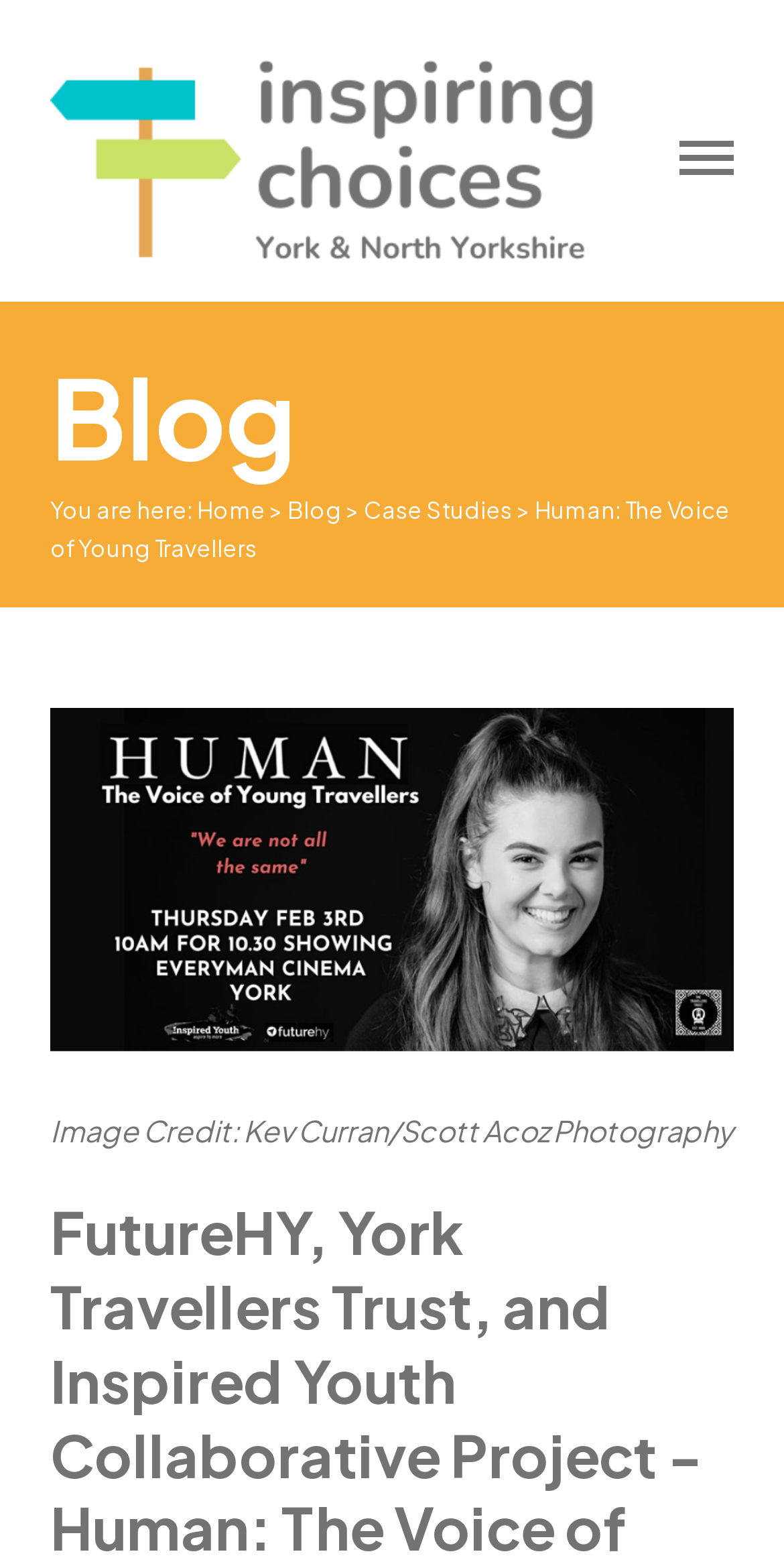Could you please study the image and provide a detailed answer to the question:
What is the position of the 'Blog' link in the navigation?

I looked at the navigation section and found that the 'Blog' link is located between the 'Home' and '>' links, indicating that it is the second link in the navigation.